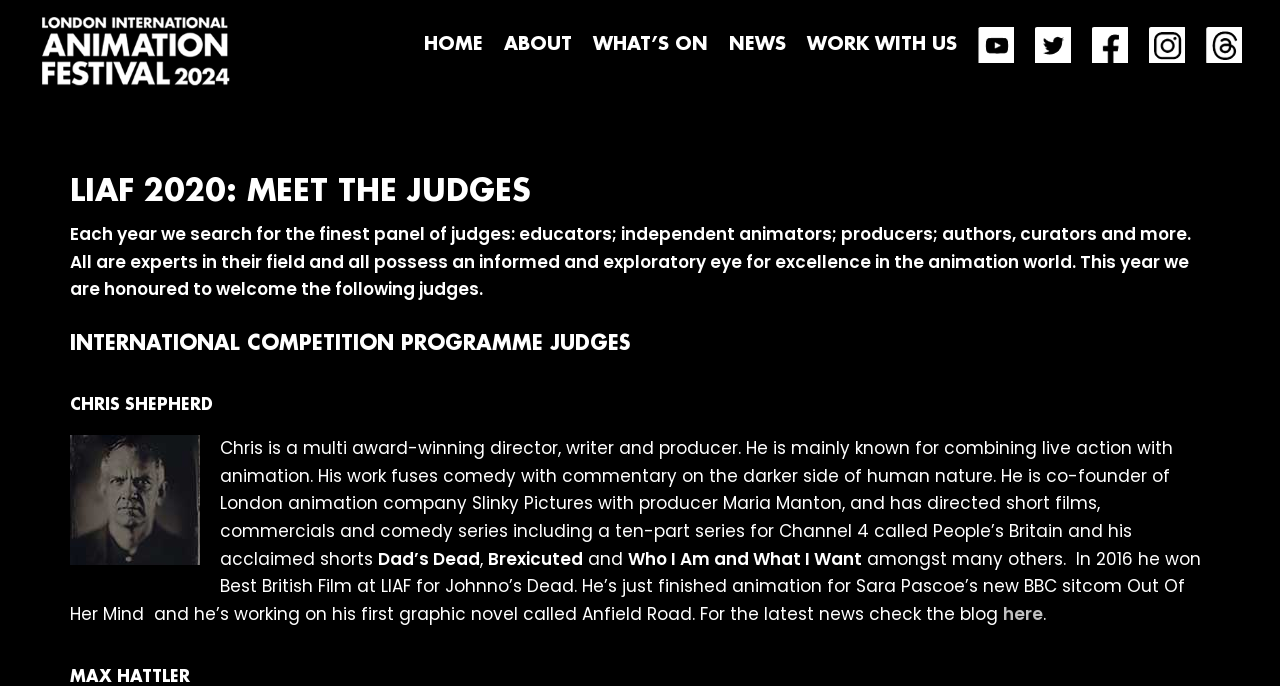Please determine the heading text of this webpage.

LIAF 2020: MEET THE JUDGES